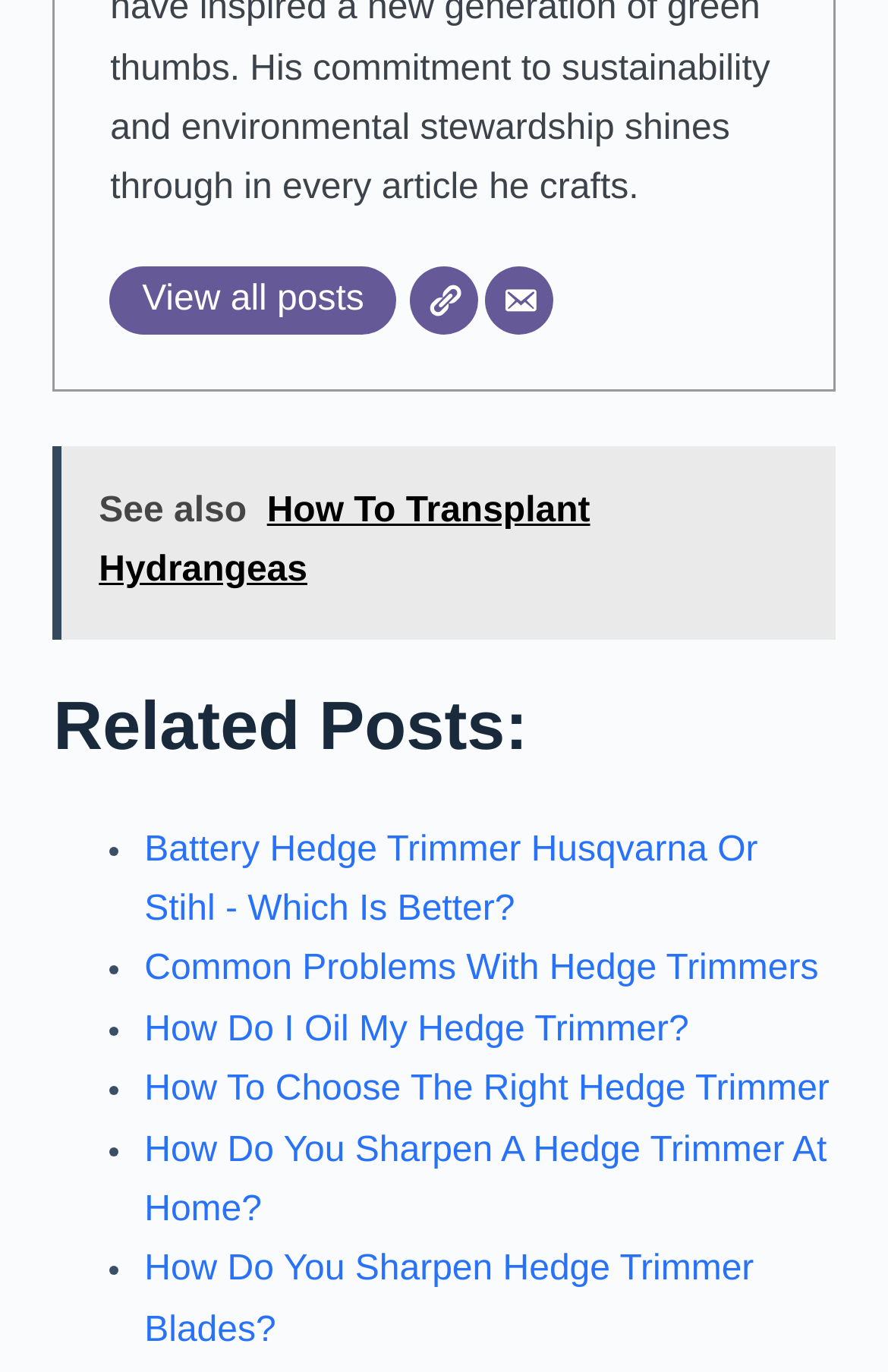Please find the bounding box coordinates of the element that must be clicked to perform the given instruction: "Explore how to choose the right hedge trimmer". The coordinates should be four float numbers from 0 to 1, i.e., [left, top, right, bottom].

[0.163, 0.78, 0.934, 0.808]